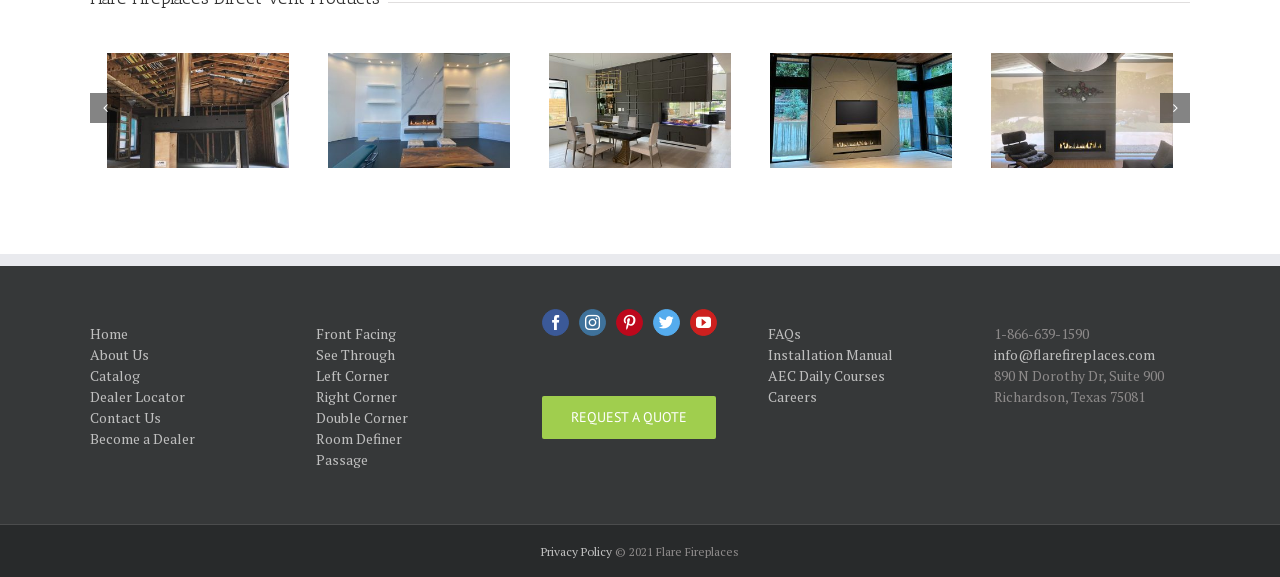Find the bounding box coordinates of the element to click in order to complete this instruction: "Request a Quote". The bounding box coordinates must be four float numbers between 0 and 1, denoted as [left, top, right, bottom].

[0.423, 0.686, 0.559, 0.76]